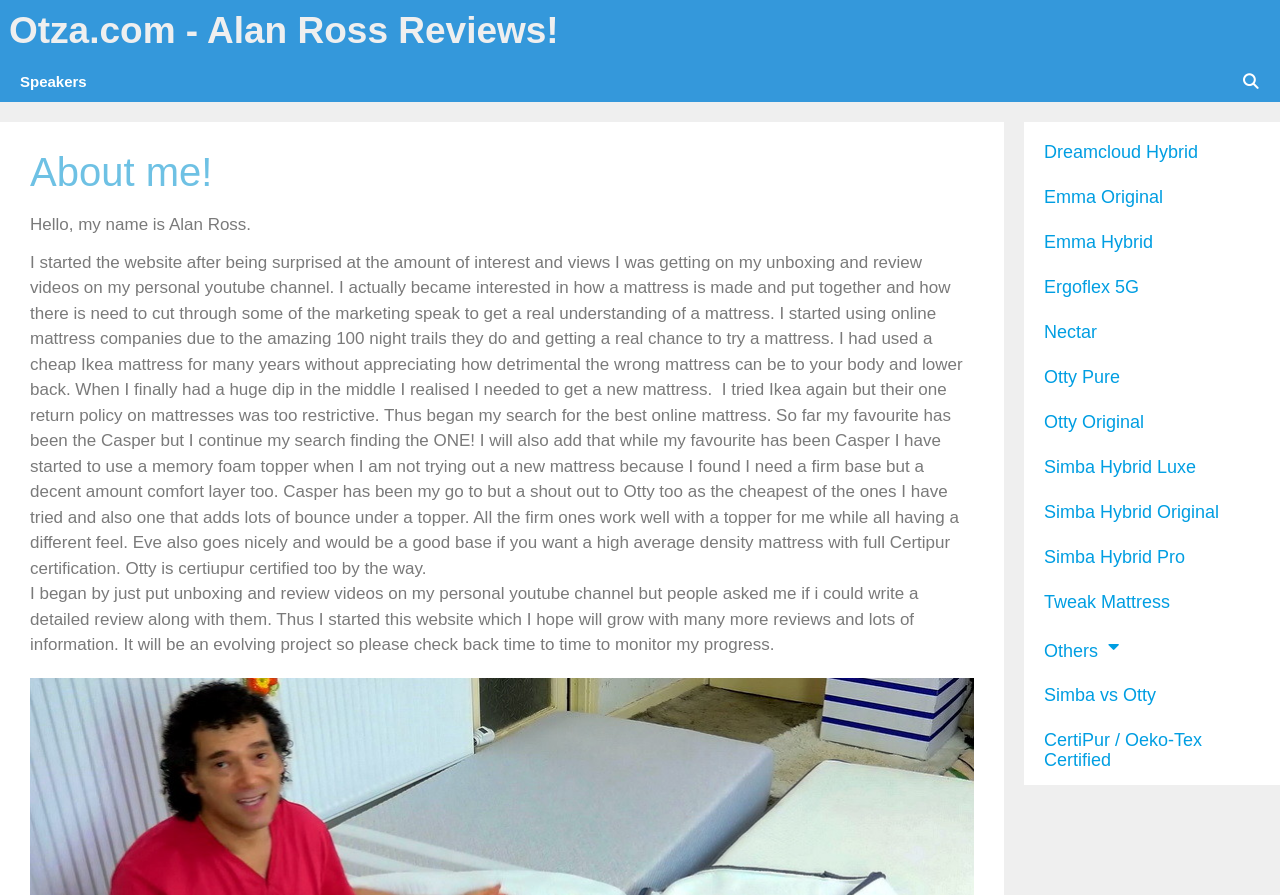What prompted Alan Ross to start this website?
Carefully analyze the image and provide a detailed answer to the question.

According to the StaticText element, Alan Ross started the website after being surprised at the amount of interest and views he was getting on his unboxing and review videos on his personal YouTube channel.